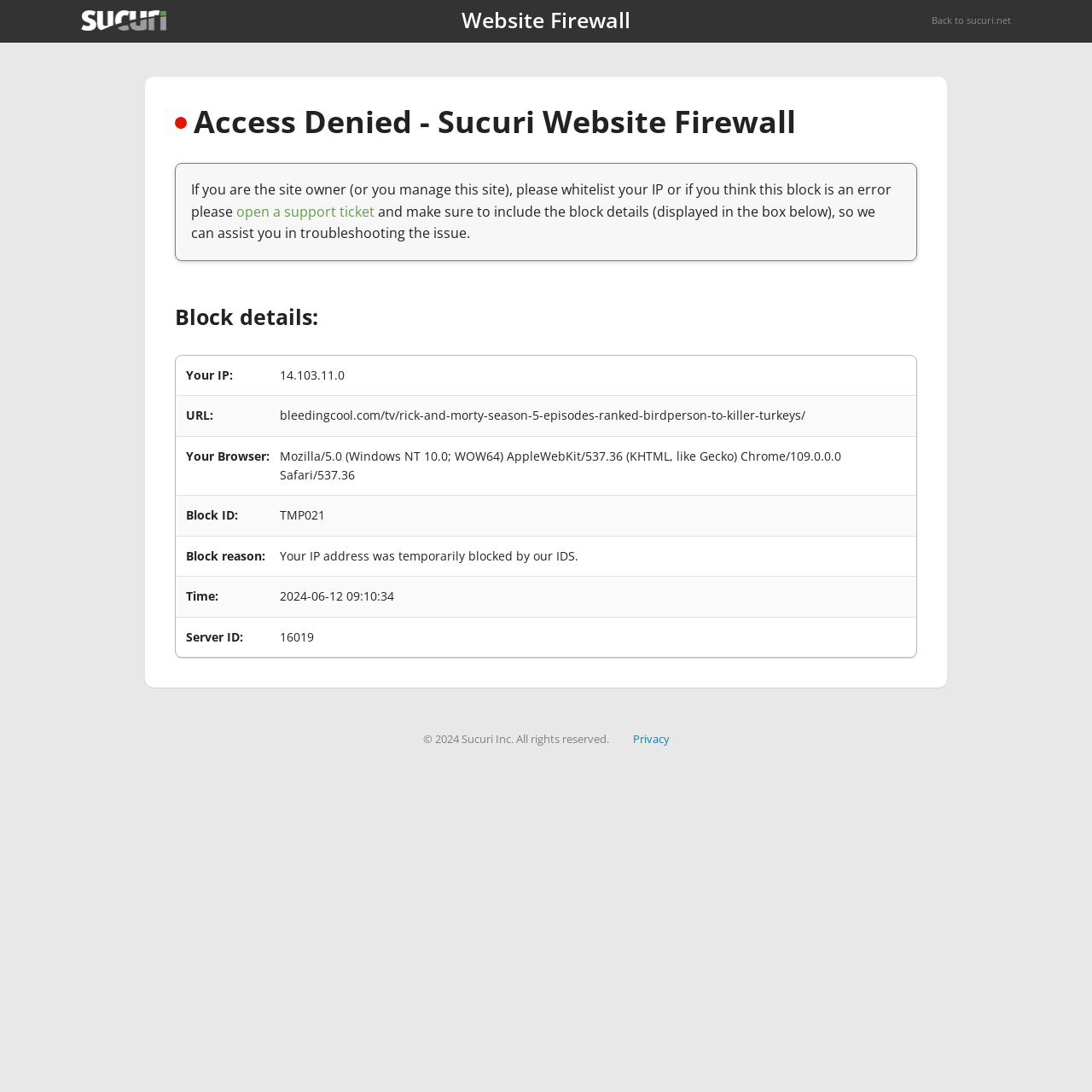Determine the bounding box coordinates for the HTML element mentioned in the following description: "open a support ticket". The coordinates should be a list of four floats ranging from 0 to 1, represented as [left, top, right, bottom].

[0.216, 0.185, 0.343, 0.202]